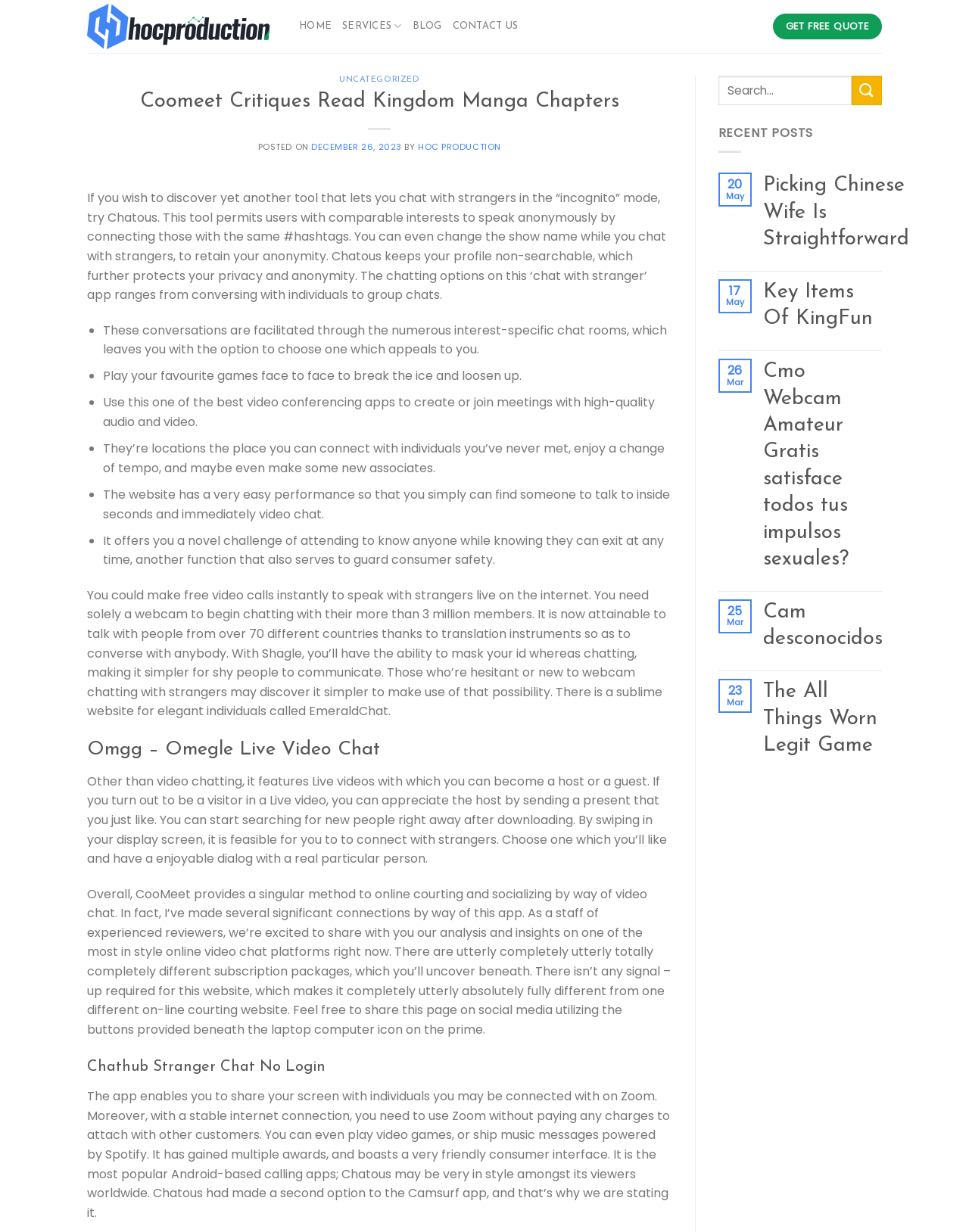Please determine the bounding box coordinates for the UI element described here. Use the format (top-left x, top-left y, bottom-right x, bottom-right y) with values bounded between 0 and 1: Key Items Of KingFun

[0.788, 0.227, 0.91, 0.27]